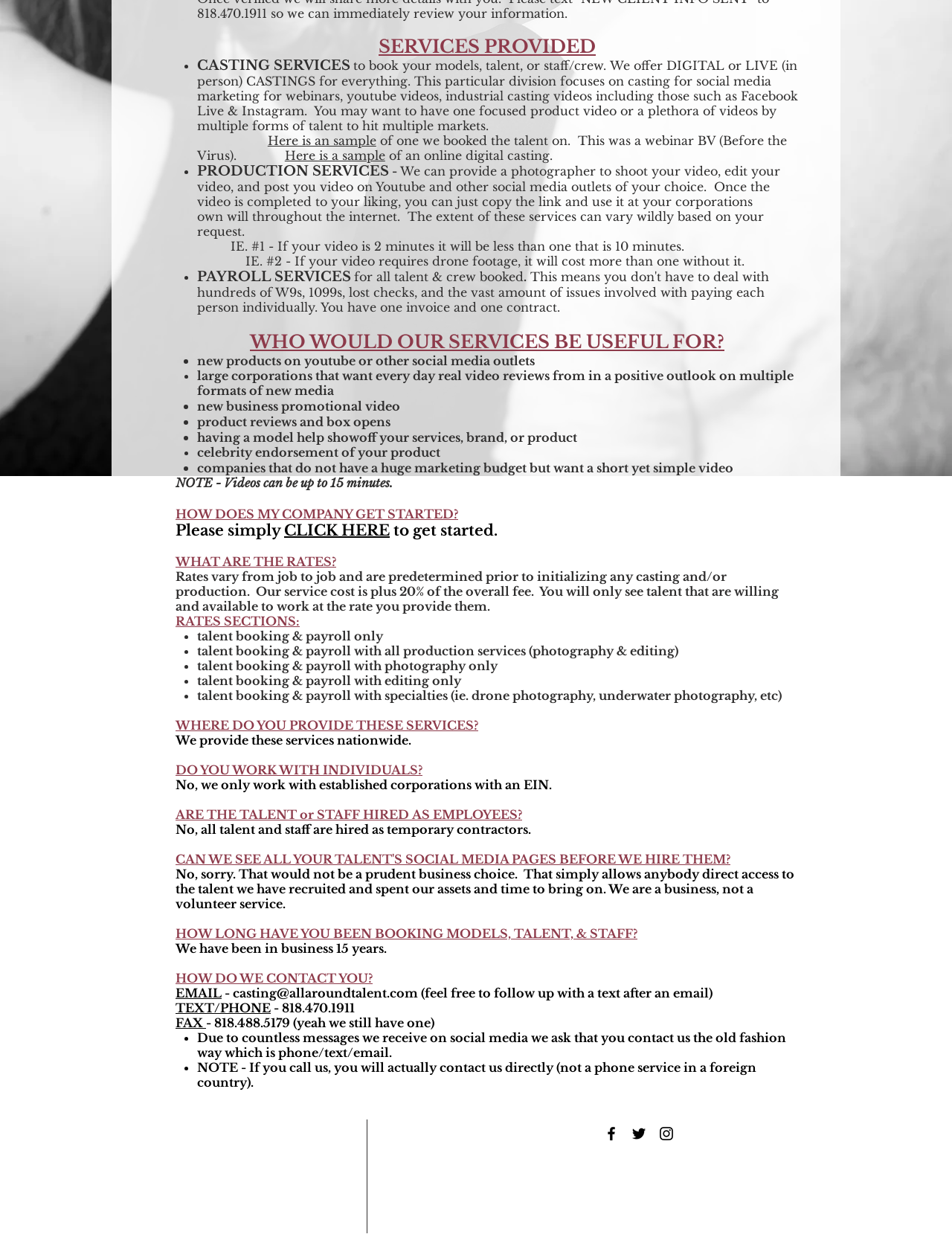Determine the bounding box coordinates for the UI element with the following description: "casting@allaroundtalent.com". The coordinates should be four float numbers between 0 and 1, represented as [left, top, right, bottom].

[0.148, 0.951, 0.307, 0.96]